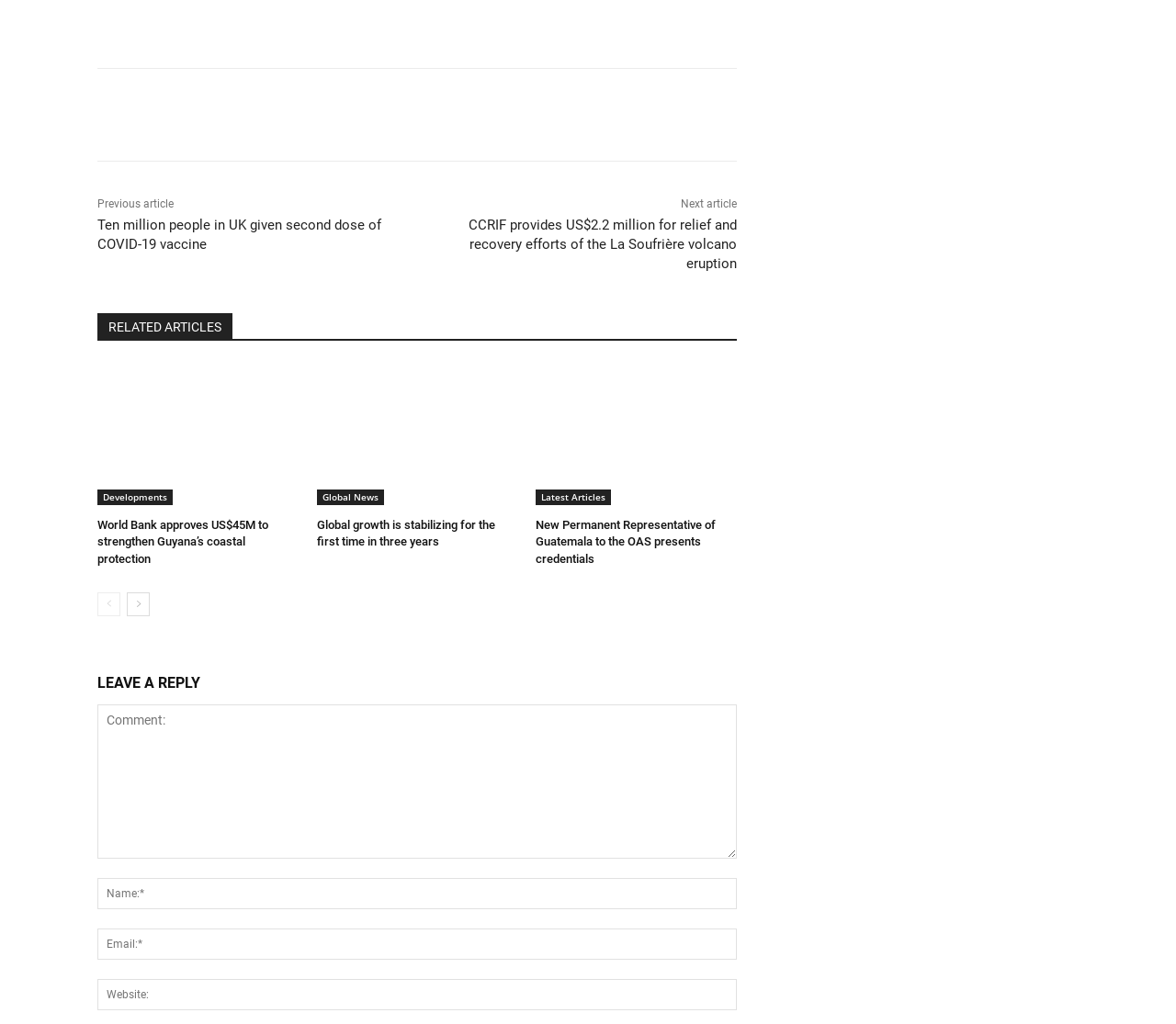Bounding box coordinates should be in the format (top-left x, top-left y, bottom-right x, bottom-right y) and all values should be floating point numbers between 0 and 1. Determine the bounding box coordinate for the UI element described as: aria-label="prev-page"

[0.083, 0.577, 0.102, 0.6]